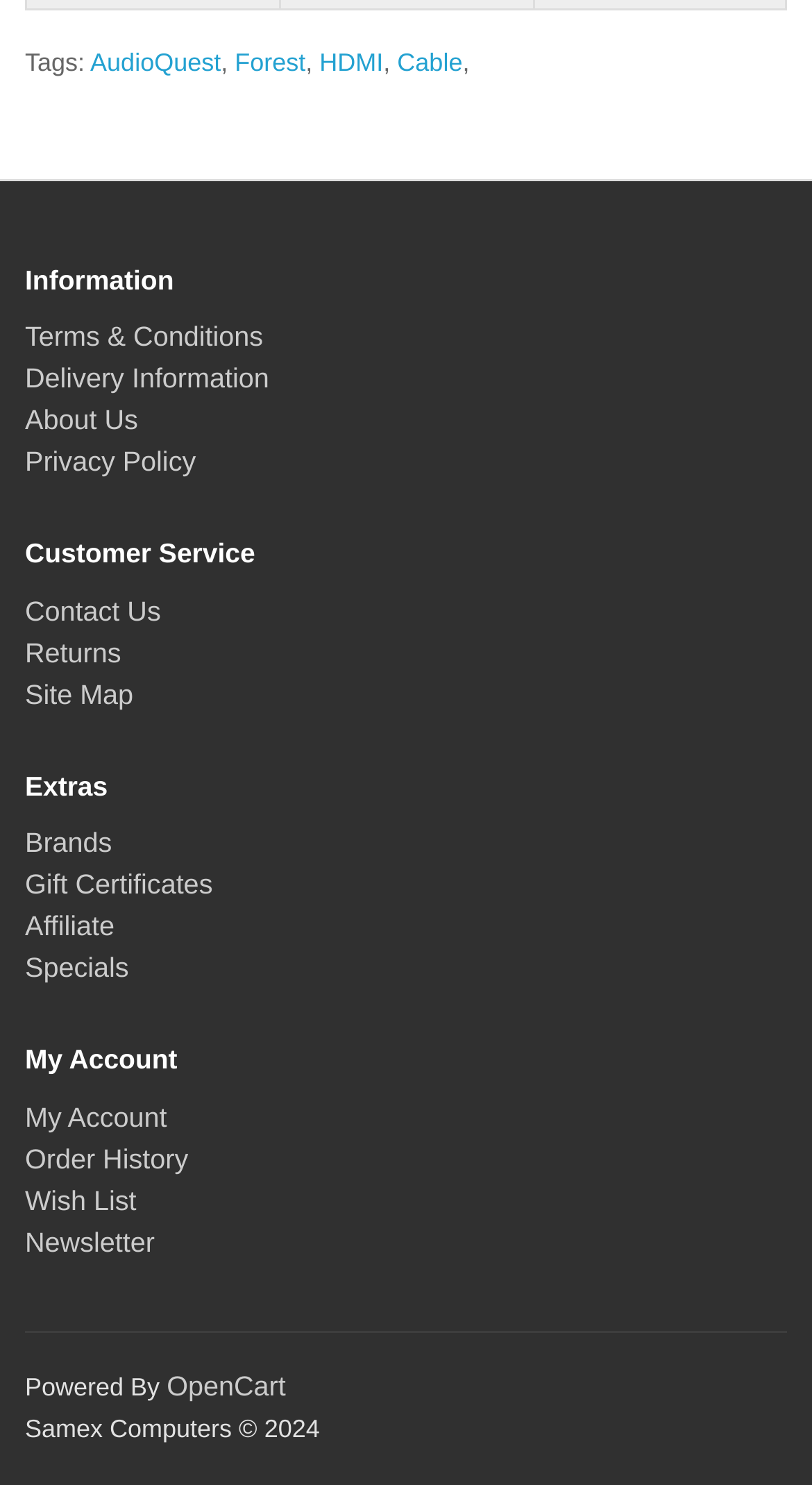Please find the bounding box coordinates of the element that you should click to achieve the following instruction: "Explore audioquest products". The coordinates should be presented as four float numbers between 0 and 1: [left, top, right, bottom].

[0.111, 0.047, 0.272, 0.067]